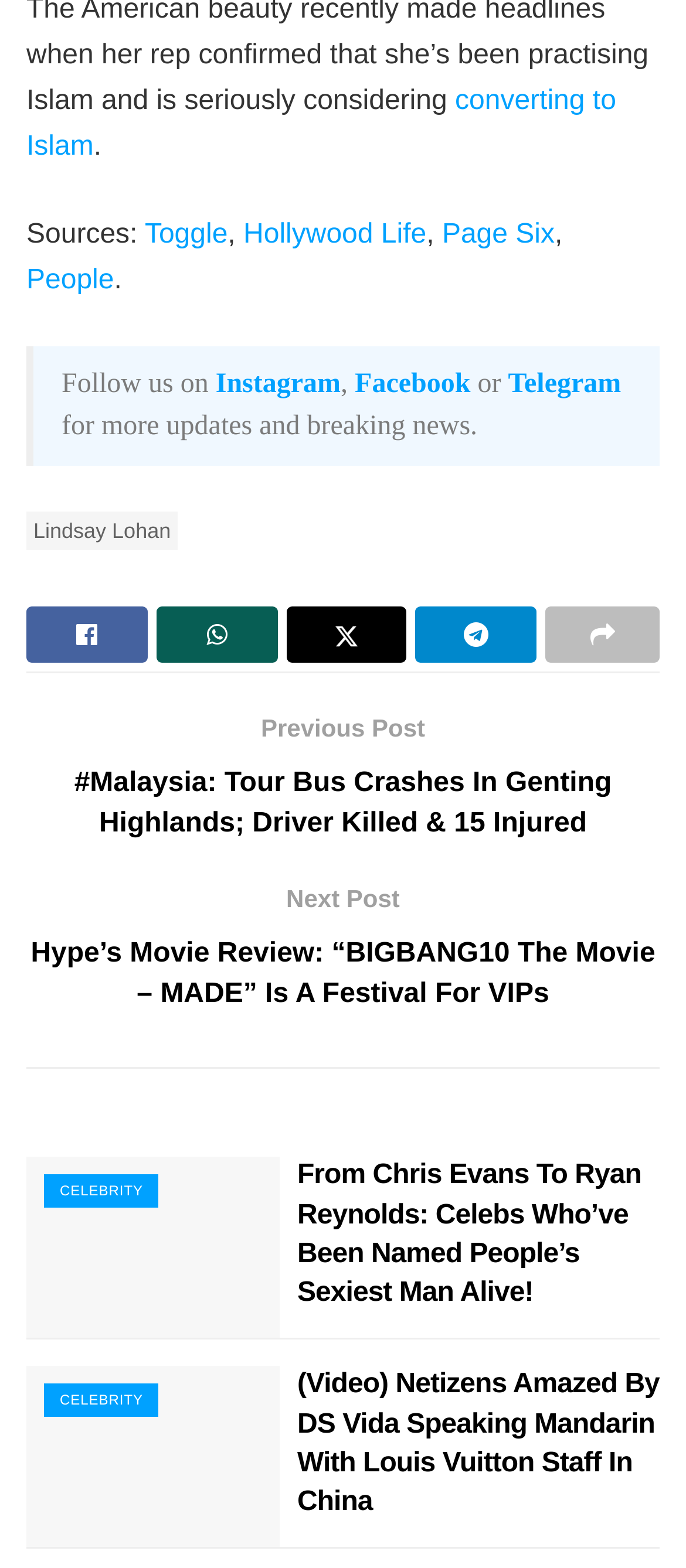Examine the image and give a thorough answer to the following question:
How many images are there in the first article?

I examined the first article and found that it contains two images, one of which is a source image with a caption 'Sources: People & Instagram /@chrishemsworth & @vancityreynolds'.